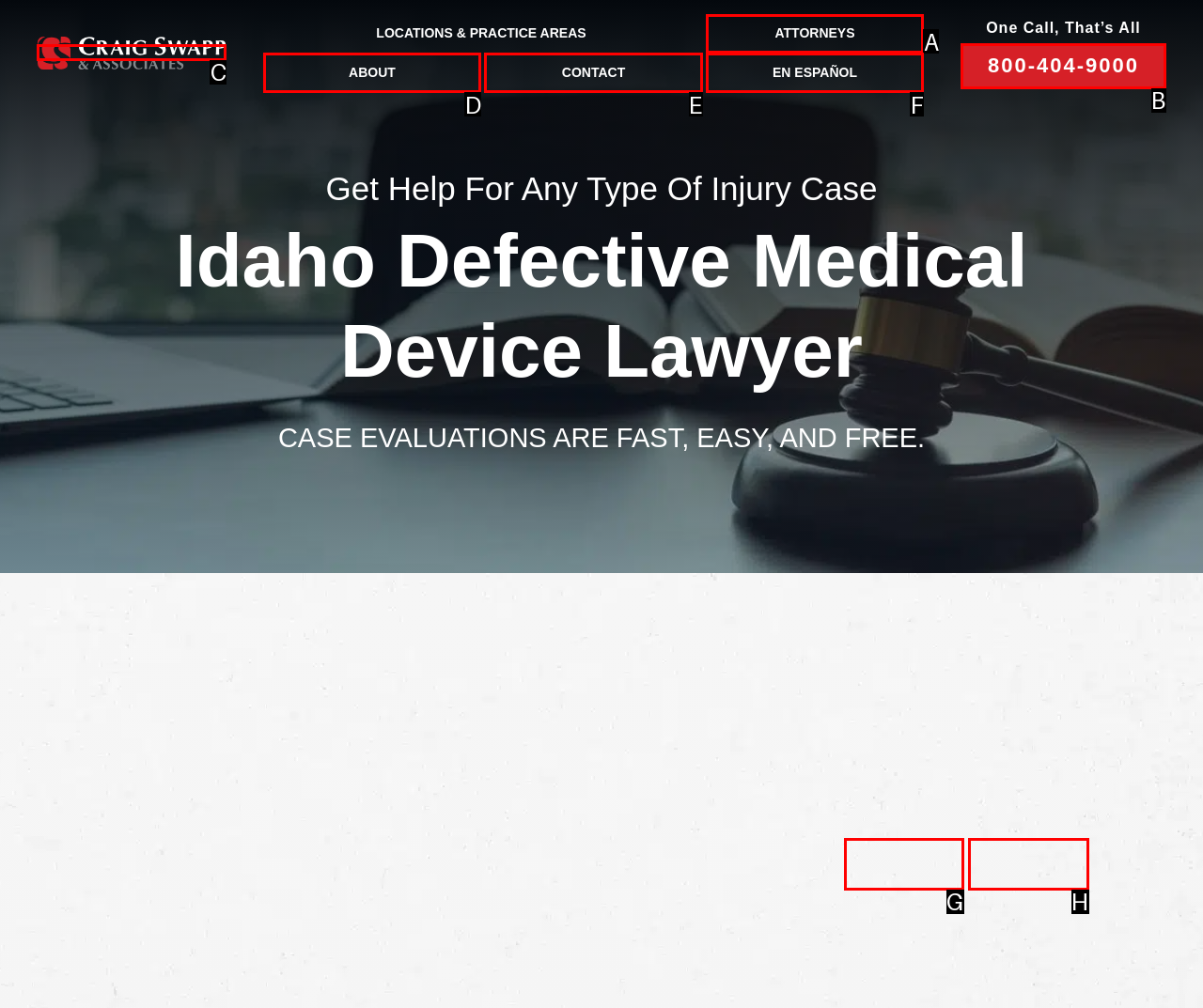Choose the correct UI element to click for this task: Click on the Home link Answer using the letter from the given choices.

C